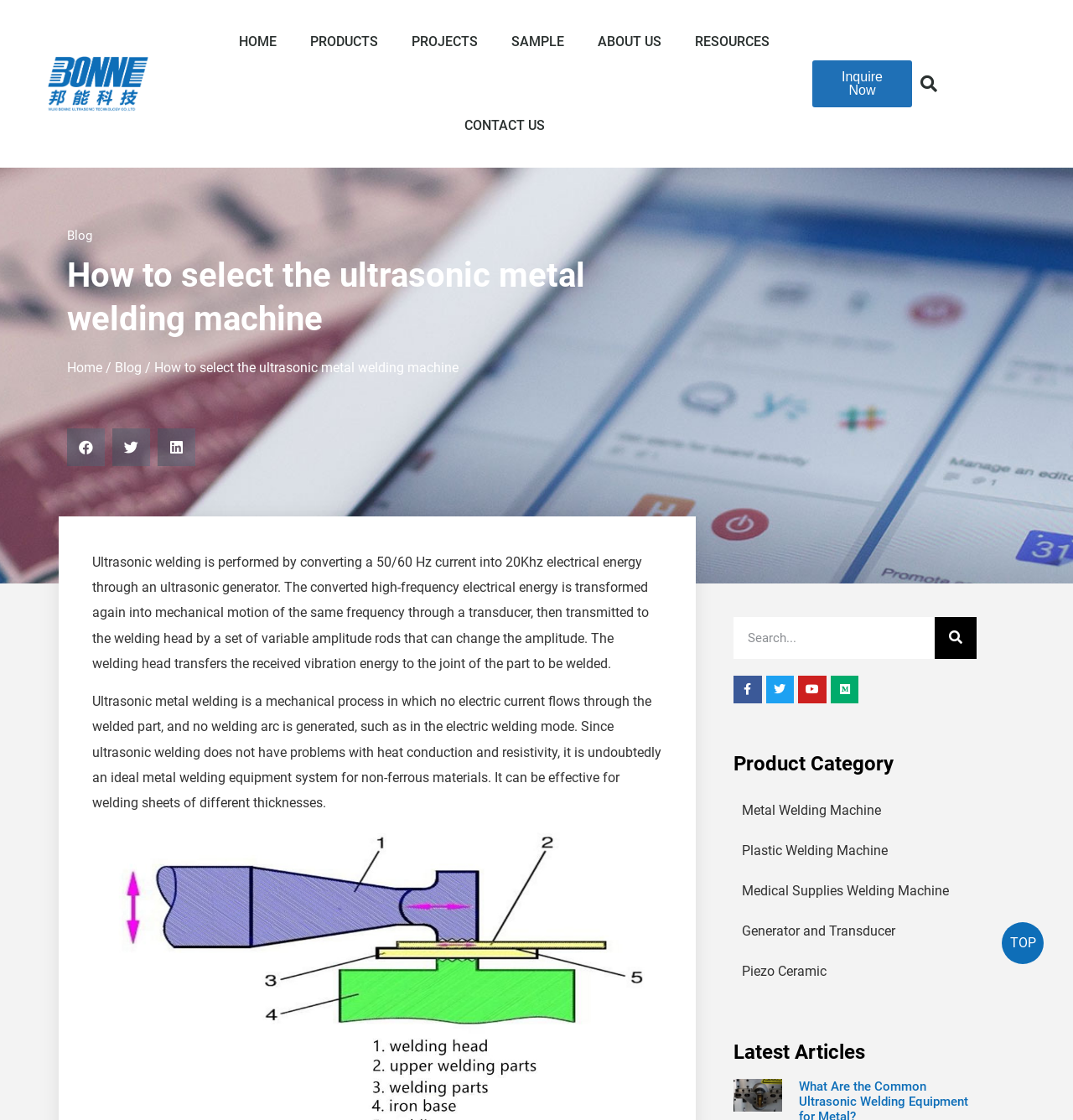How many product categories are listed?
Provide an in-depth and detailed explanation in response to the question.

I counted the number of product categories listed, which are Metal Welding Machine, Plastic Welding Machine, Medical Supplies Welding Machine, Generator and Transducer, and Piezo Ceramic.